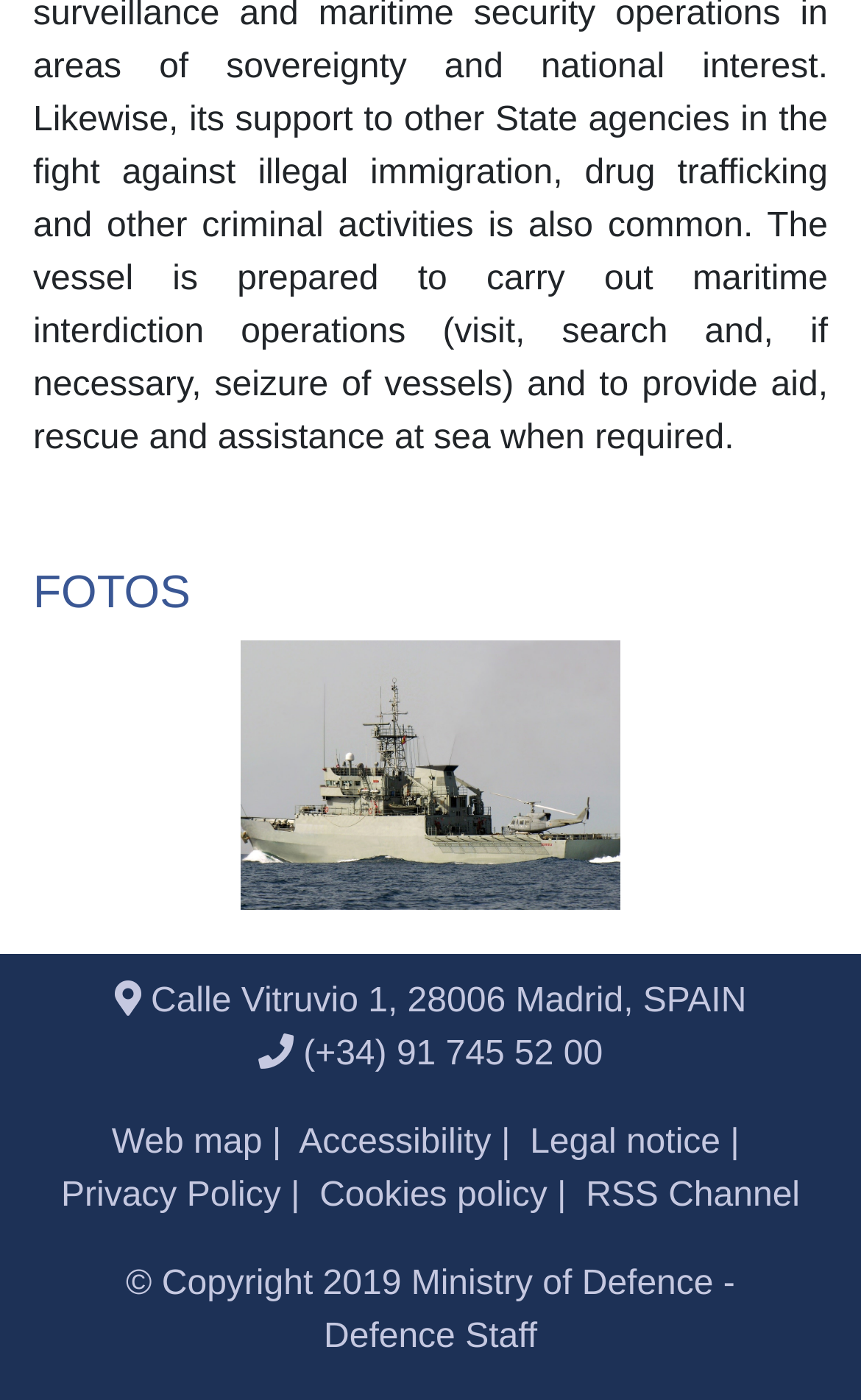Give a concise answer of one word or phrase to the question: 
How many links are there in the footer section?

6